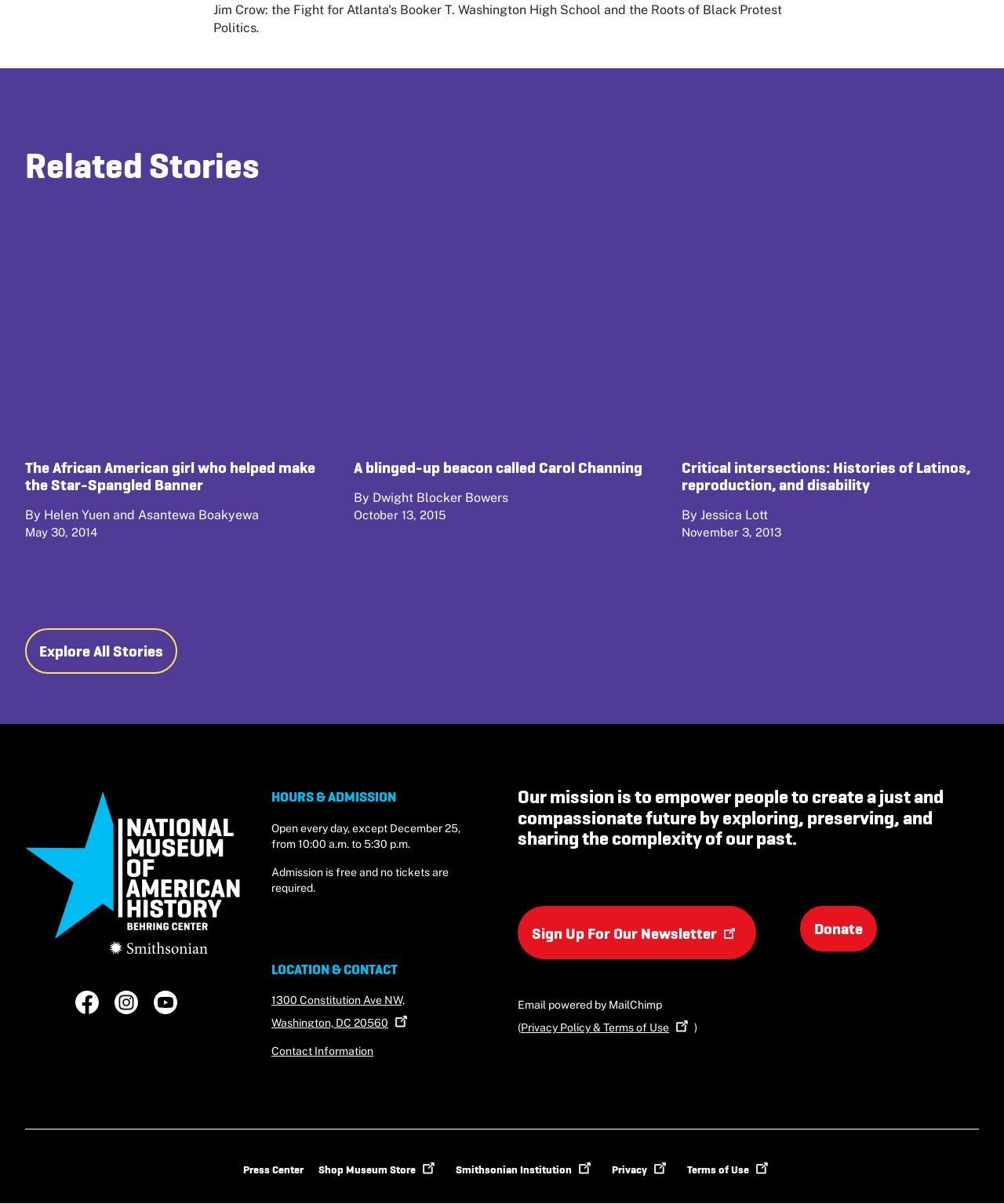Please mark the bounding box coordinates of the area that should be clicked to carry out the instruction: "Sign up for the newsletter".

[0.516, 0.752, 0.753, 0.797]